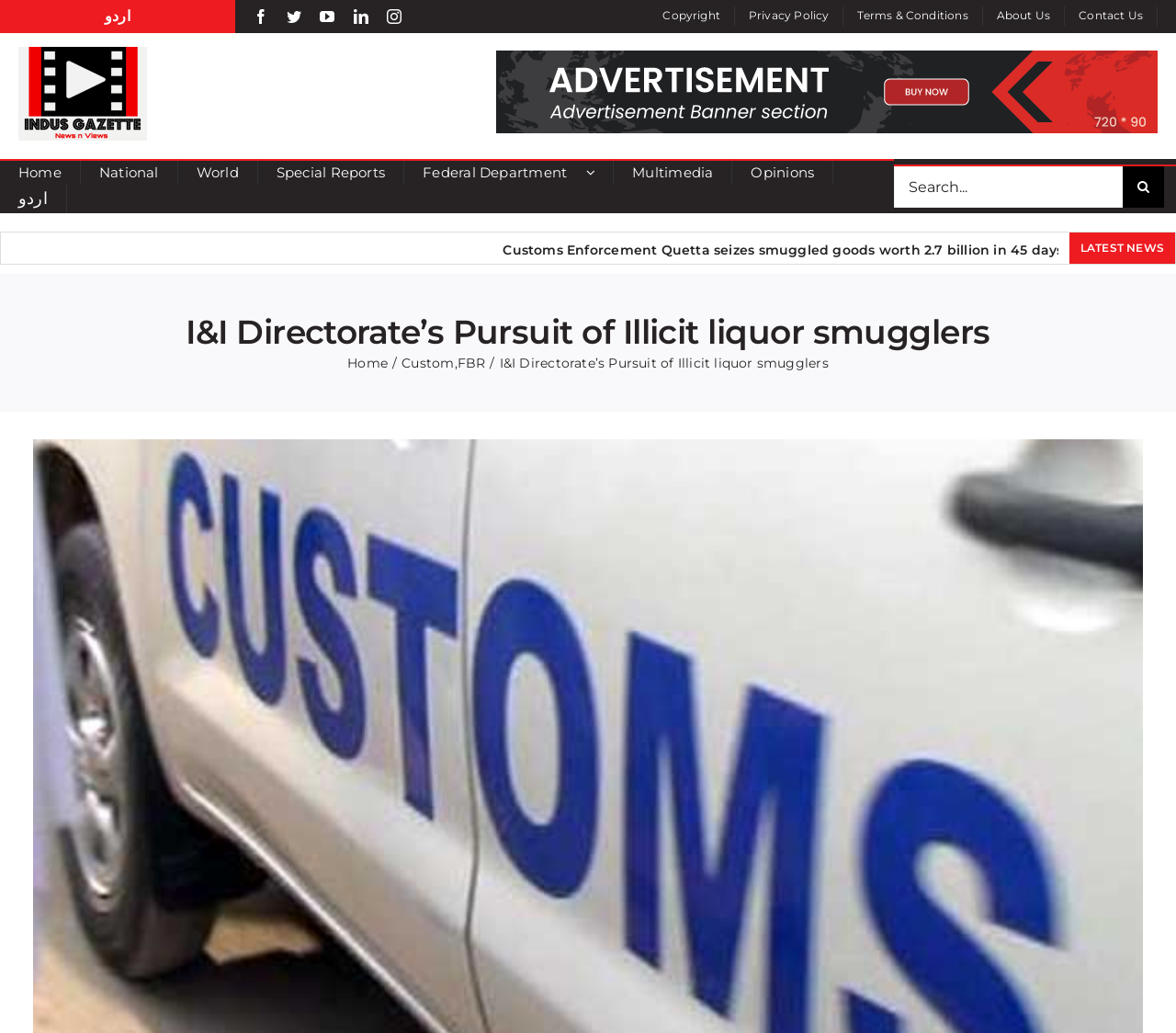Locate the bounding box coordinates of the item that should be clicked to fulfill the instruction: "Search for news".

[0.76, 0.161, 0.99, 0.201]